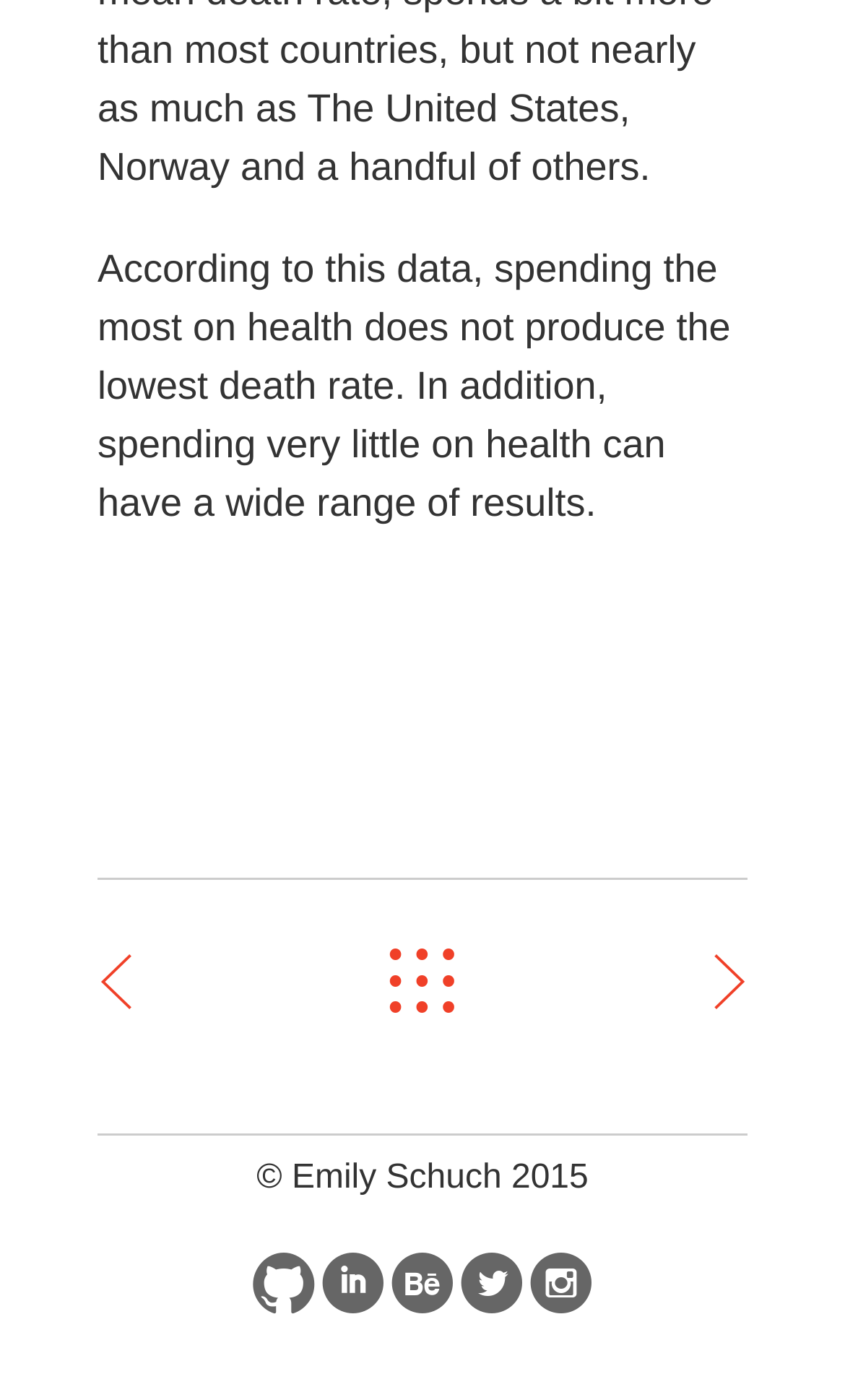Given the following UI element description: "Schedule appointment", find the bounding box coordinates in the webpage screenshot.

None